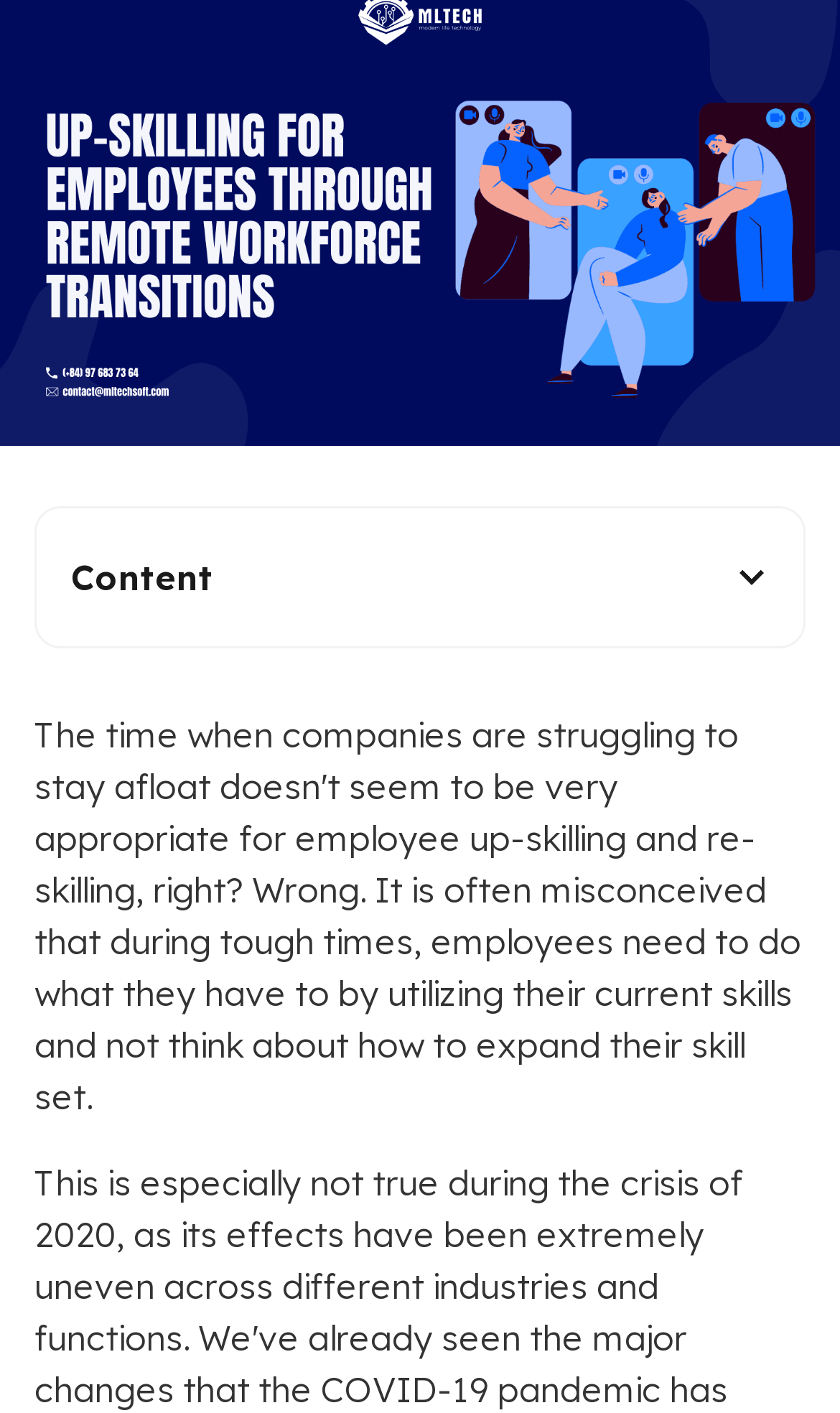Determine the bounding box for the described UI element: "Conclusion".

[0.085, 0.961, 0.269, 0.988]